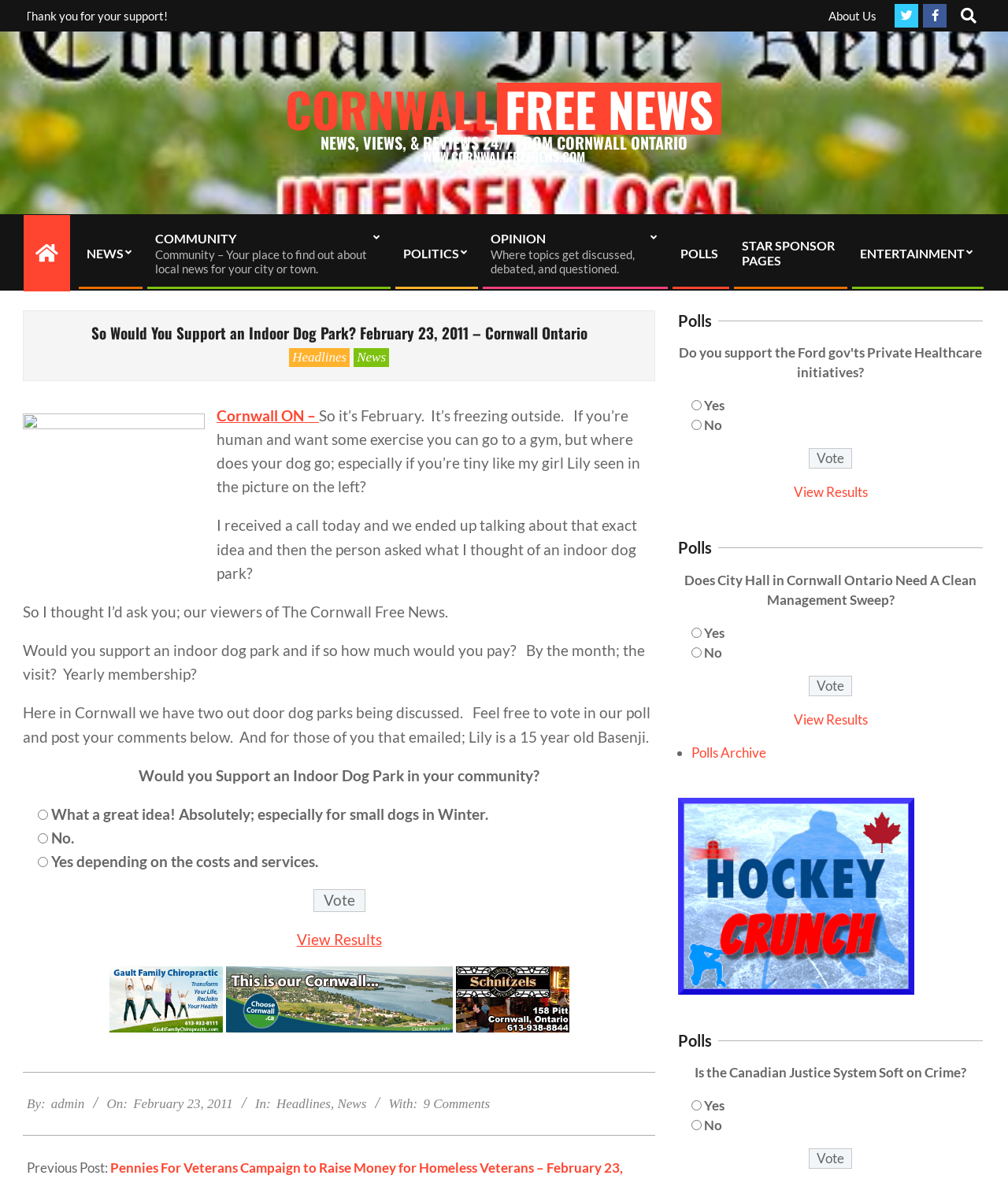What is the name of the chiropractic clinic advertised on the webpage?
Answer the question with as much detail as possible.

The advertisement for the chiropractic clinic is located in the right sidebar of the webpage and has an image with the text 'Gault Family Chiropractic'.